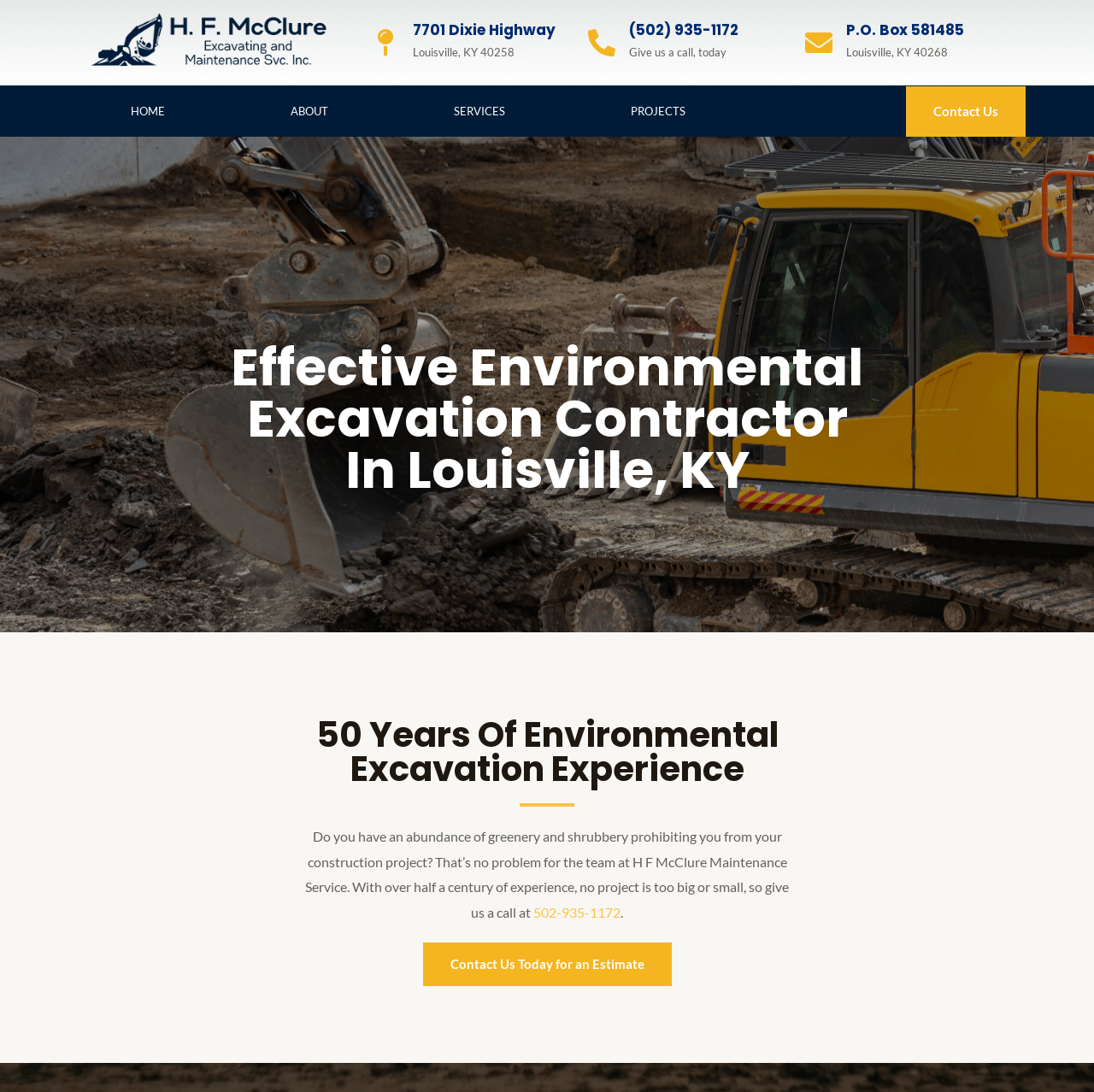Given the content of the image, can you provide a detailed answer to the question?
What is the company's address?

I found the company's address by looking at the heading element that contains the address, which is '7701 Dixie Highway'. This element is accompanied by a static text element that contains the city, state, and zip code, which is 'Louisville, KY 40258'.